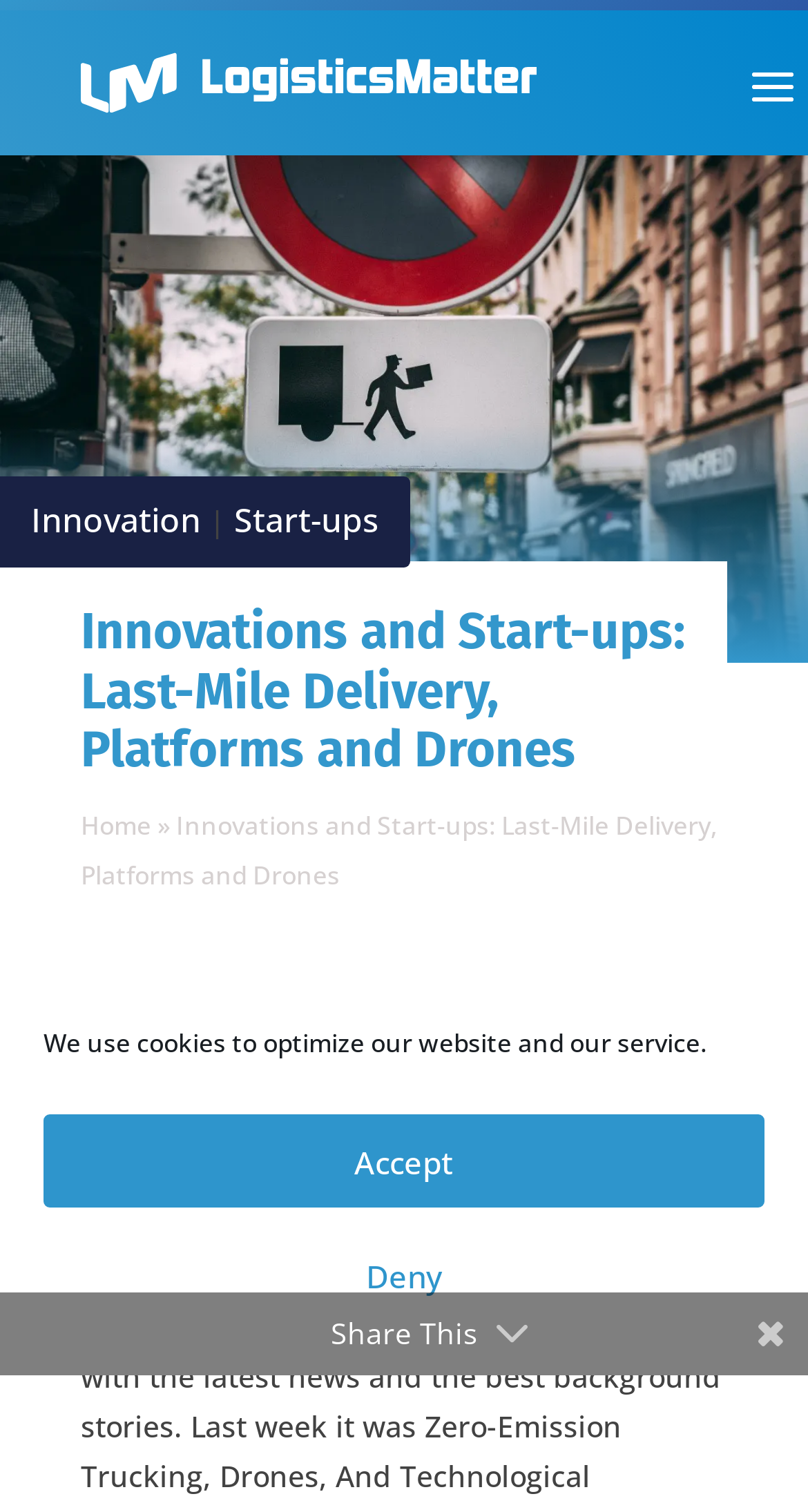How many buttons are in the dialog box?
Kindly answer the question with as much detail as you can.

I counted the number of buttons in the dialog box by examining the dialog element located at [0.0, 0.629, 1.0, 0.91] and its child elements. I found two buttons: 'Accept' and 'Deny'.